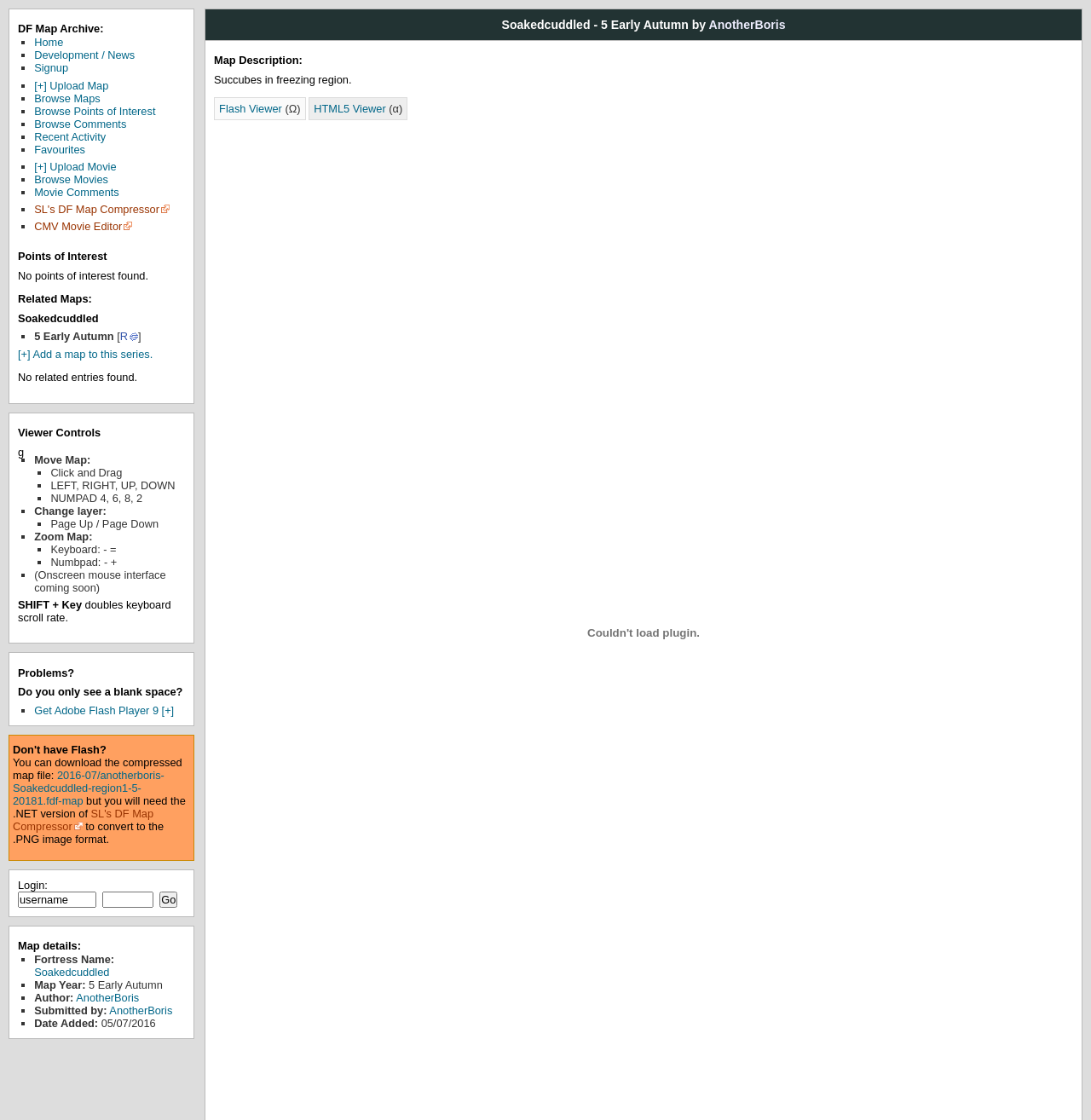Pinpoint the bounding box coordinates of the clickable area needed to execute the instruction: "Click on the 'Home' link". The coordinates should be specified as four float numbers between 0 and 1, i.e., [left, top, right, bottom].

[0.031, 0.032, 0.058, 0.044]